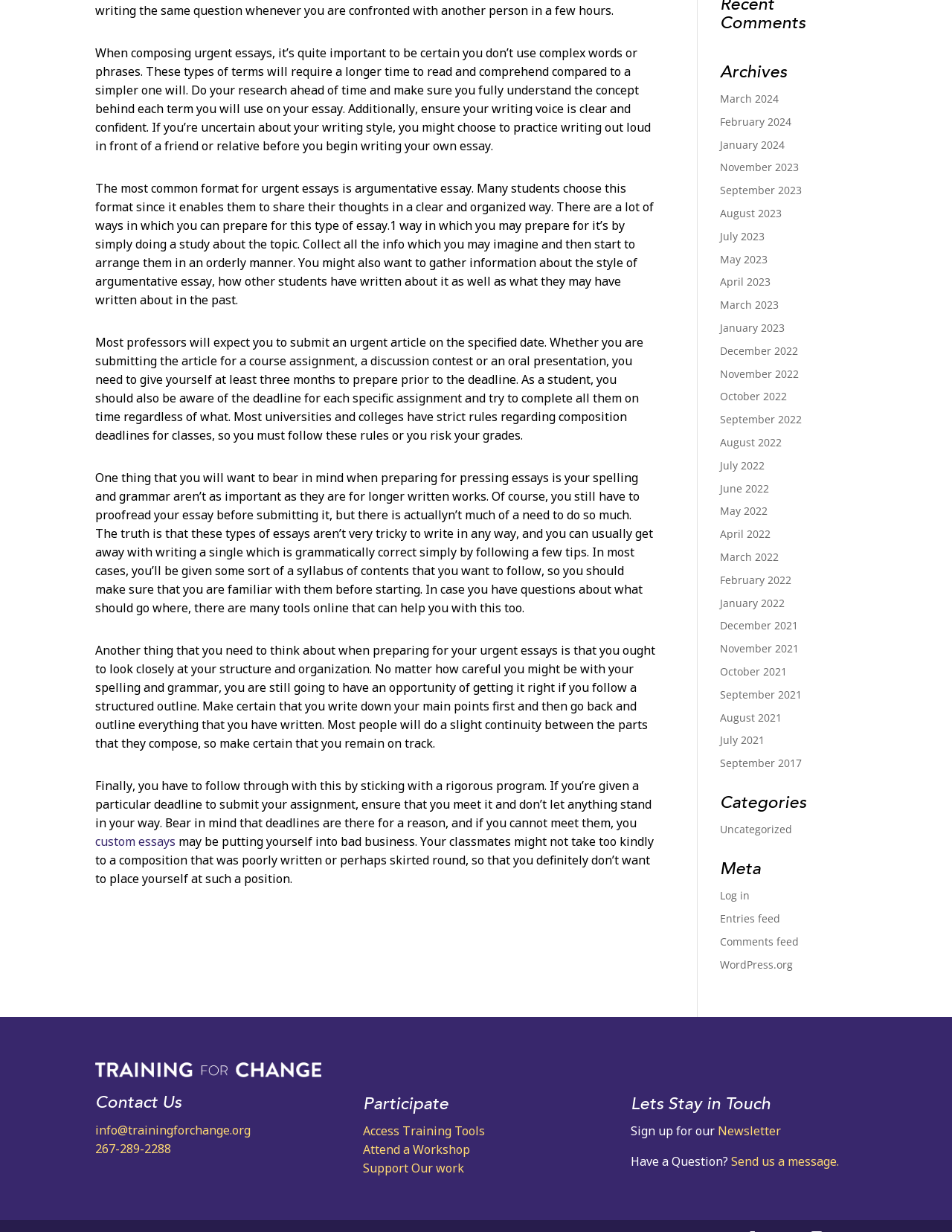Determine the bounding box coordinates for the HTML element described here: "Access Training Tools".

[0.381, 0.911, 0.509, 0.925]